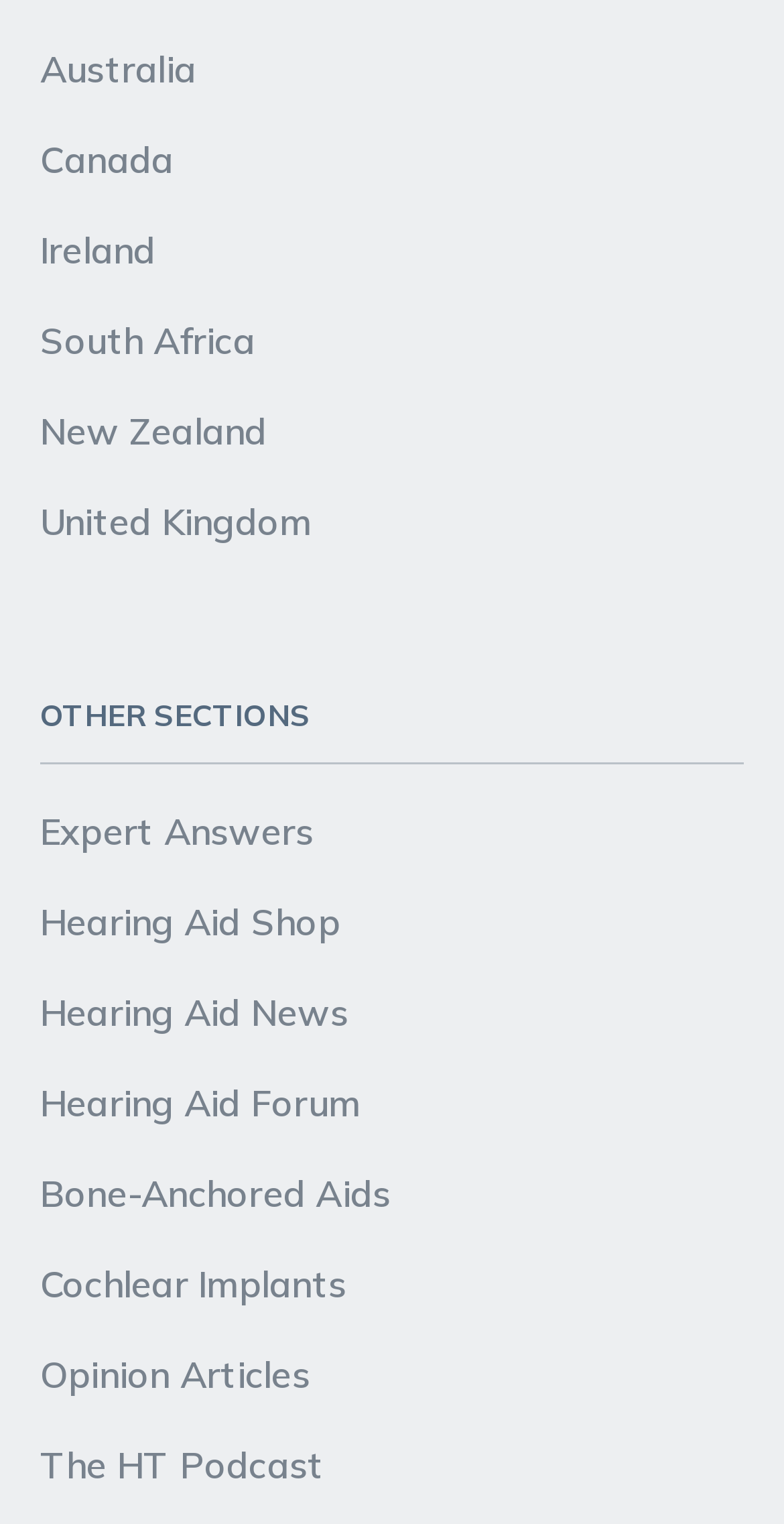How many links are there in the OTHER SECTIONS category?
Answer the question with a single word or phrase derived from the image.

8